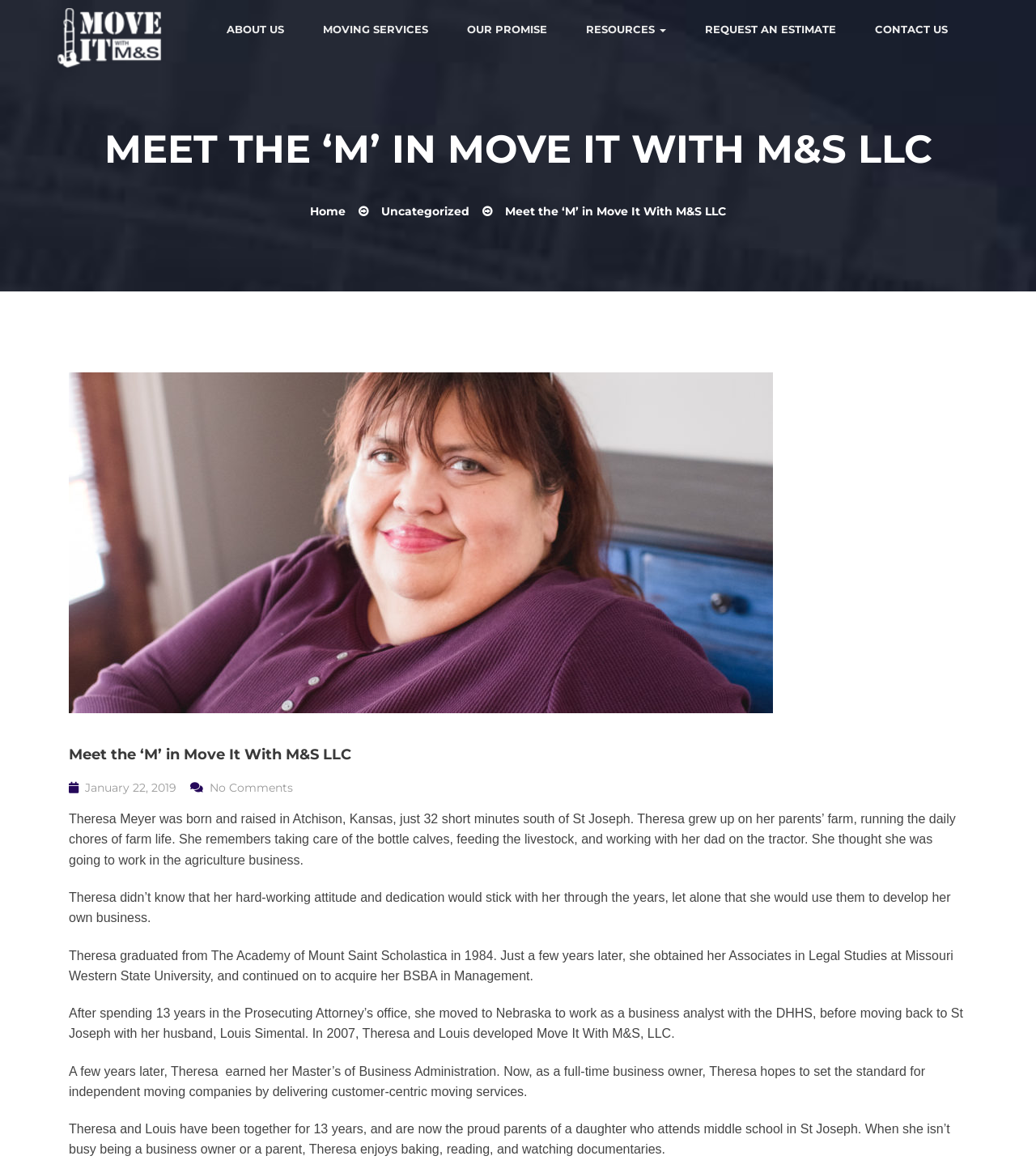Summarize the webpage with intricate details.

The webpage is about Theresa Meyer, the founder of Move It With M&S LLC. At the top of the page, there is a navigation menu with links to "Move It With M&S", "ABOUT US", "MOVING SERVICES", "OUR PROMISE", "RESOURCES", "REQUEST AN ESTIMATE", and "CONTACT US". Below the navigation menu, there is a heading that reads "MEET THE ‘M’ IN MOVE IT WITH M&S LLC".

On the left side of the page, there are three links: "Home", "Uncategorized", and "Meet the ‘M’ in Move It With M&S LLC". To the right of these links, there is a large section of text that describes Theresa's life, from her childhood on a farm in Atchison, Kansas, to her education and career, and finally to the founding of her business, Move It With M&S LLC. The text is divided into six paragraphs, each describing a different stage of her life.

Above the text, there is a heading that repeats the title "Meet the ‘M’ in Move It With M&S LLC". Below the heading, there are two links: one with a calendar icon and the date "January 22, 2019", and another with a speech bubble icon and the text "No Comments".